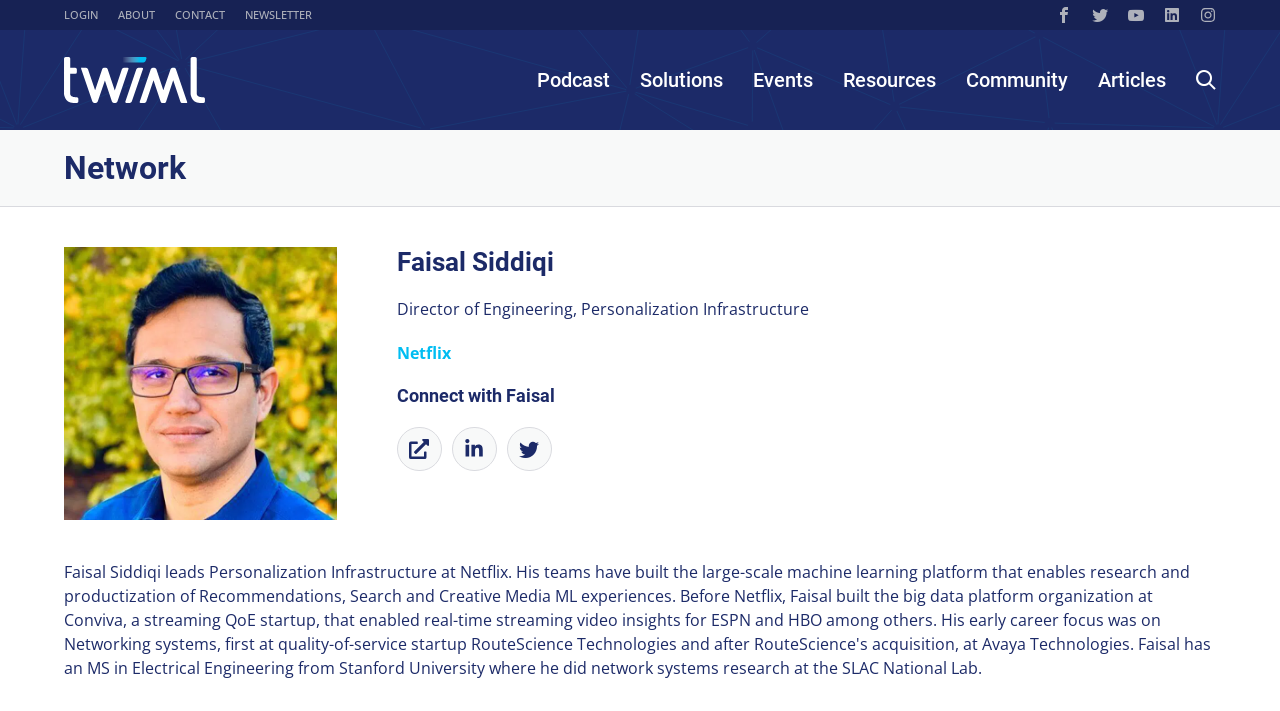What is the name of the network?
Your answer should be a single word or phrase derived from the screenshot.

TWIML